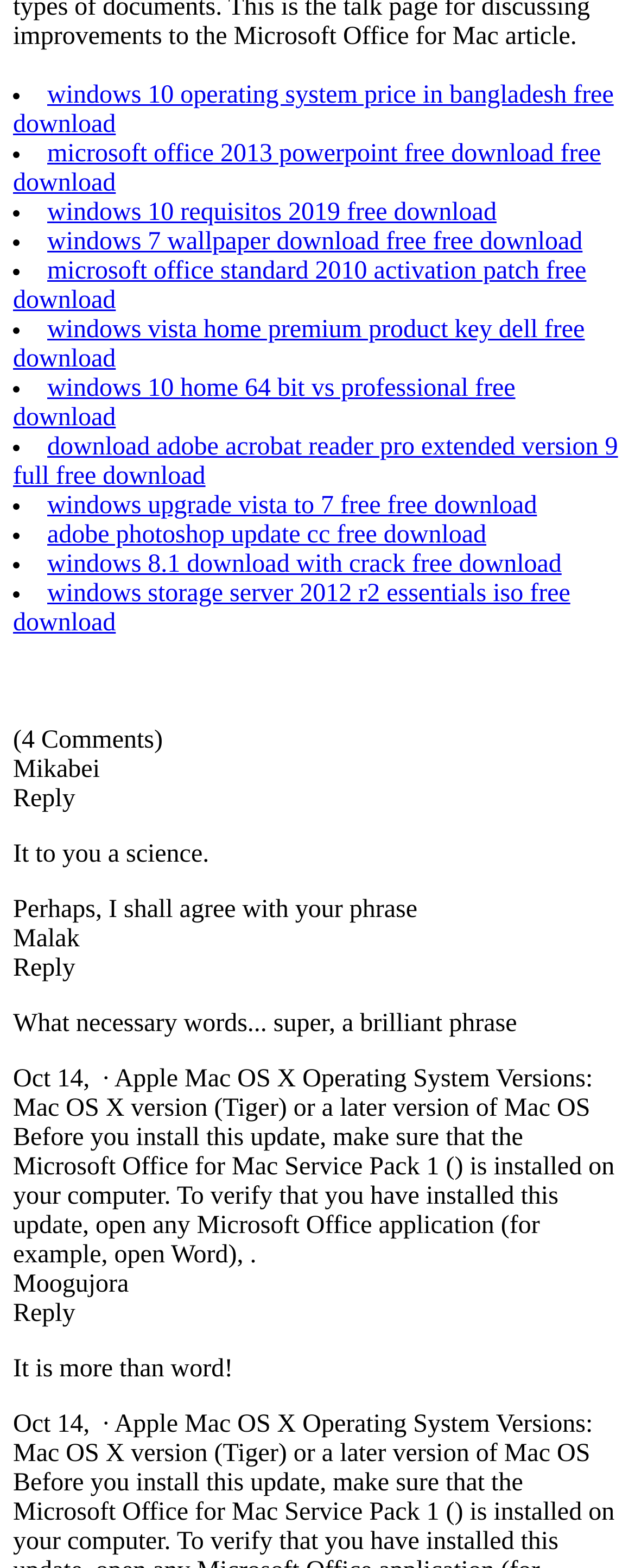Please answer the following question using a single word or phrase: 
How many comments are there on this webpage?

4